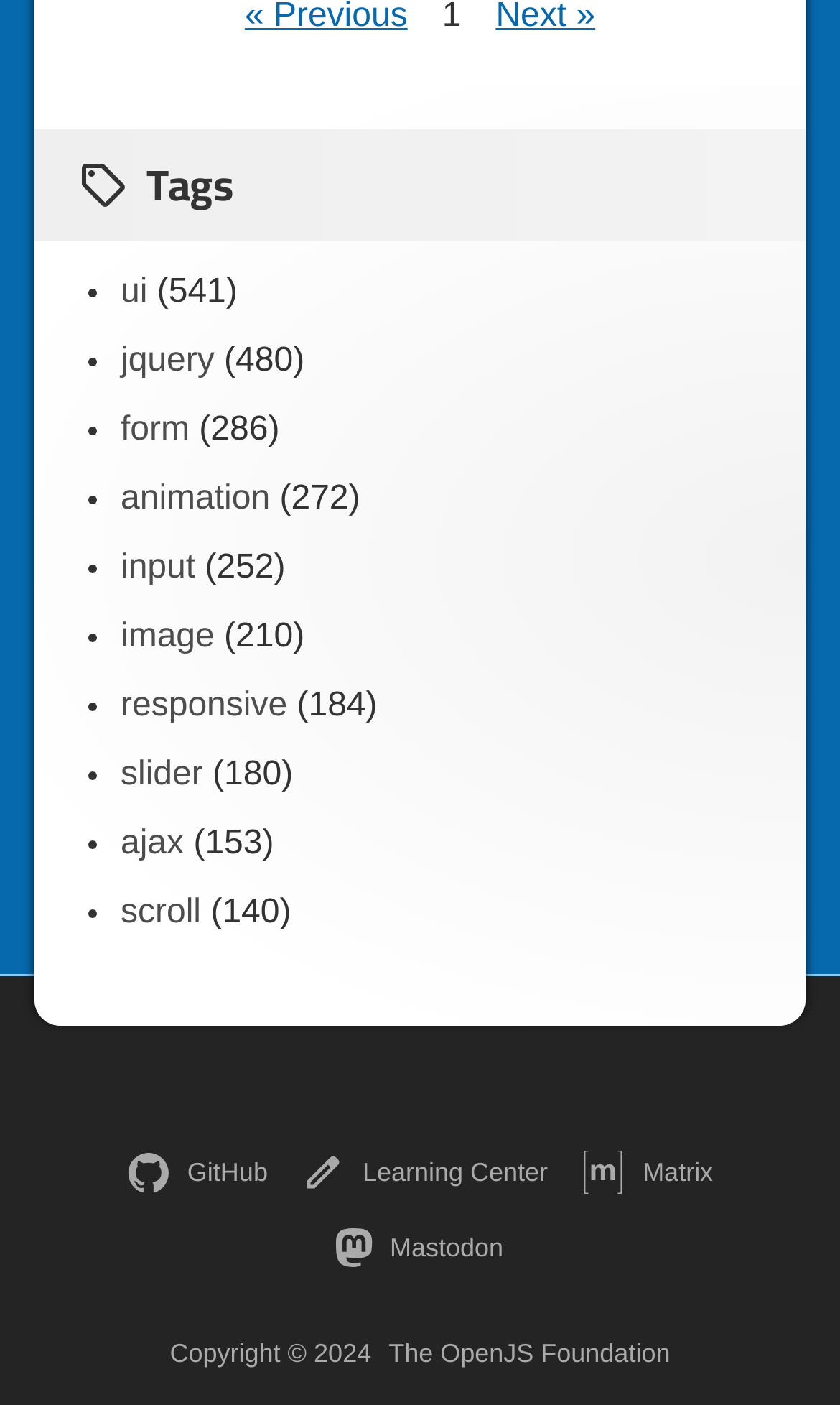Identify the bounding box coordinates of the clickable section necessary to follow the following instruction: "click on ui". The coordinates should be presented as four float numbers from 0 to 1, i.e., [left, top, right, bottom].

[0.144, 0.195, 0.176, 0.221]